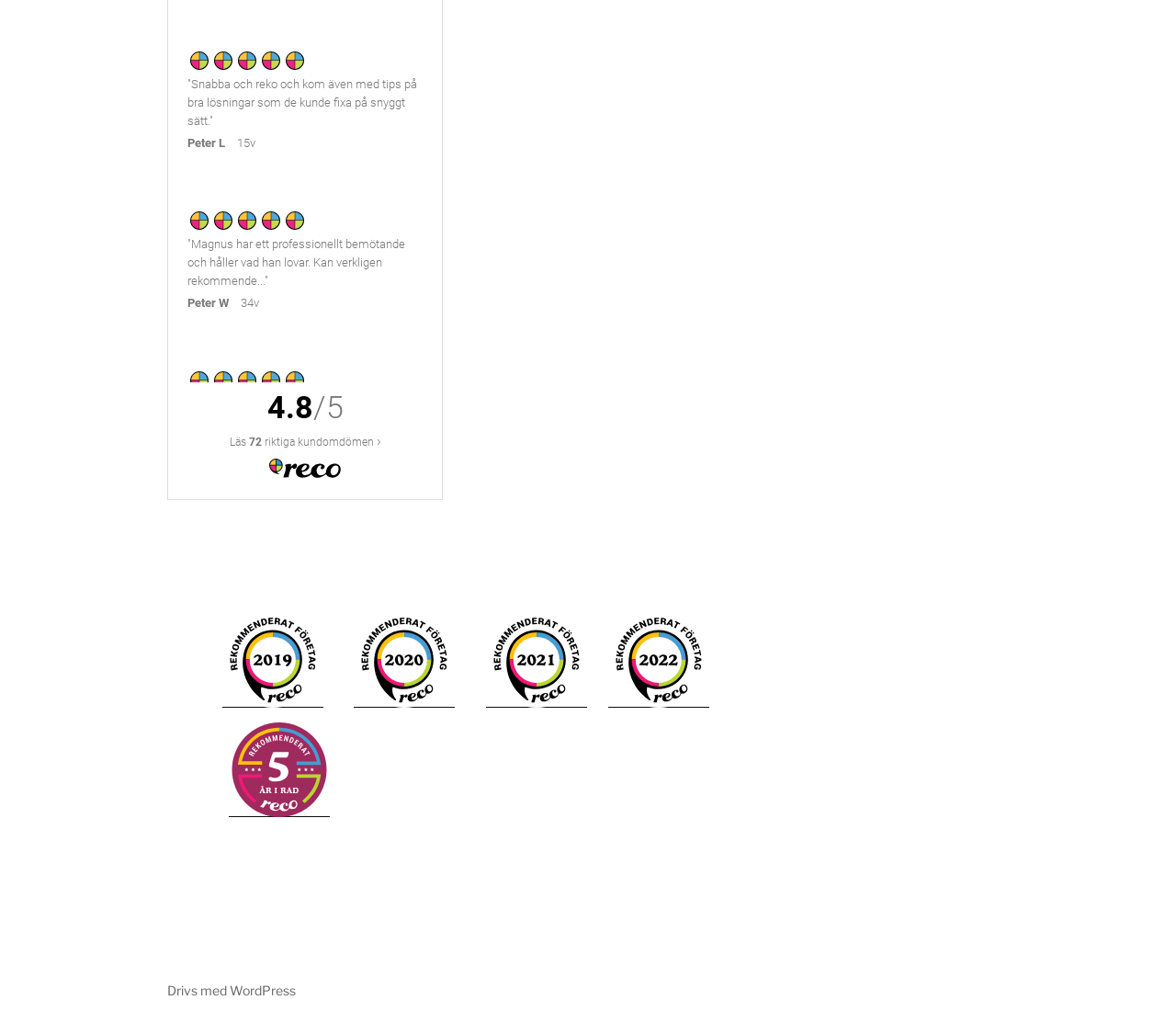Extract the bounding box coordinates for the HTML element that matches this description: "Drivs med WordPress". The coordinates should be four float numbers between 0 and 1, i.e., [left, top, right, bottom].

[0.142, 0.951, 0.252, 0.966]